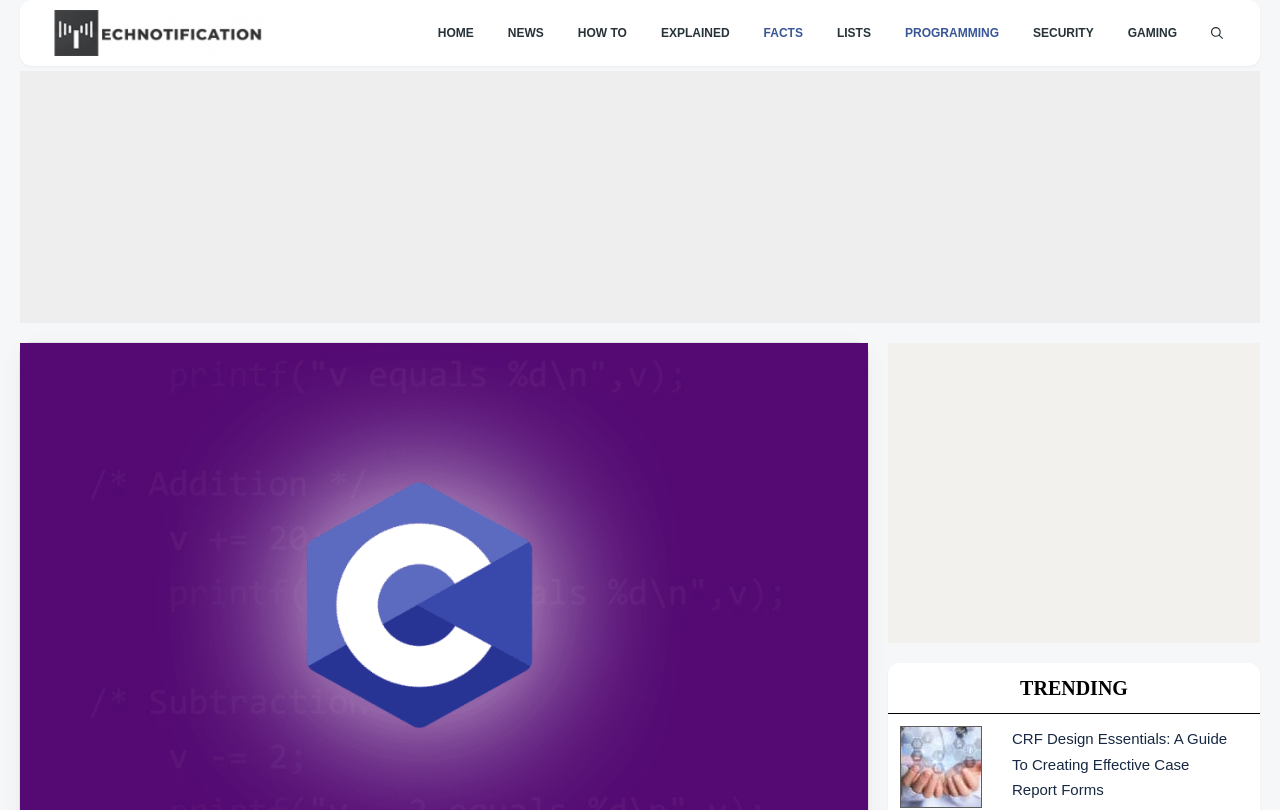Identify the bounding box coordinates of the clickable region necessary to fulfill the following instruction: "search something". The bounding box coordinates should be four float numbers between 0 and 1, i.e., [left, top, right, bottom].

[0.933, 0.0, 0.969, 0.081]